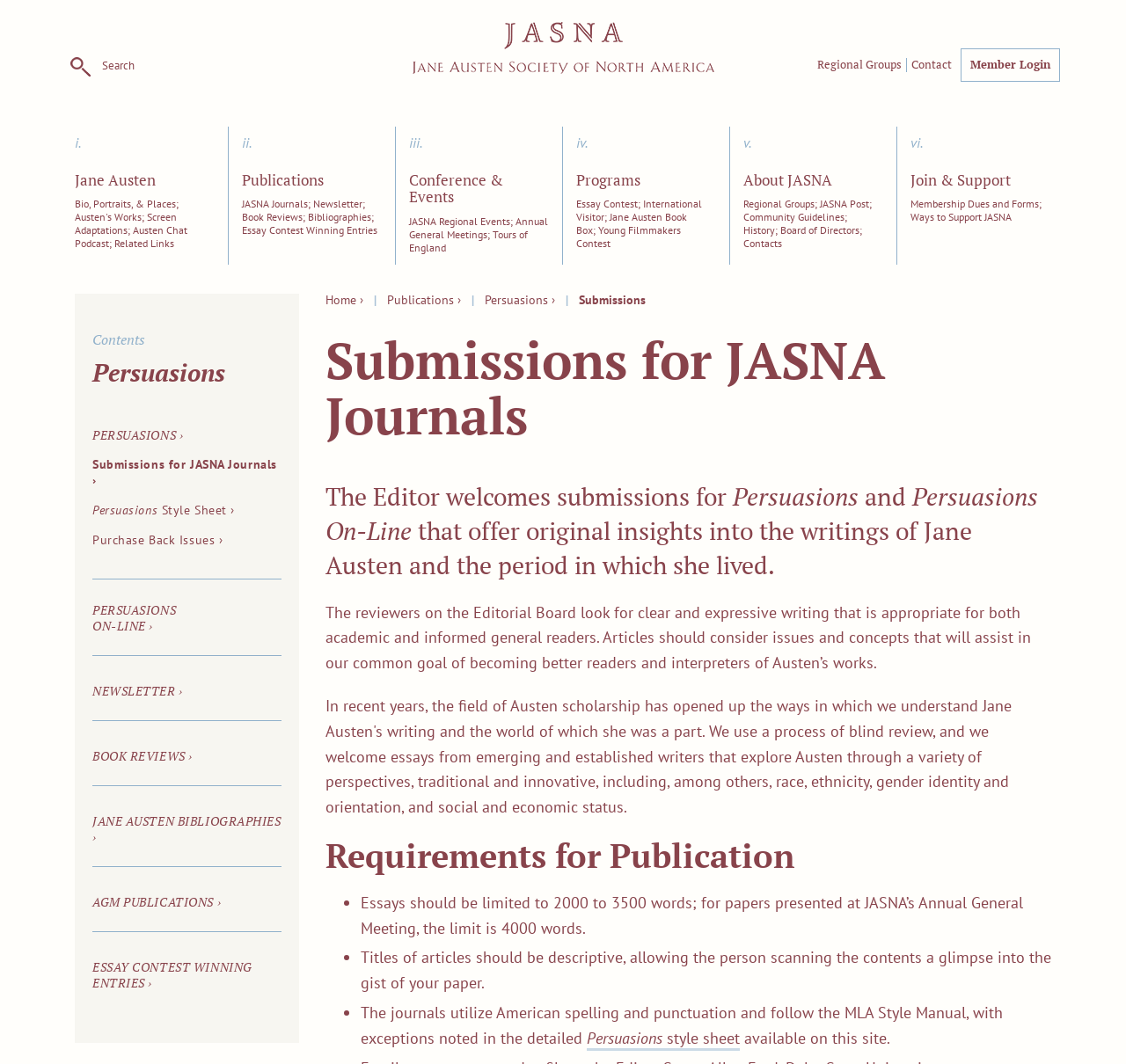Can you find the bounding box coordinates for the UI element given this description: "Cleveland Designated Landmark"? Provide the coordinates as four float numbers between 0 and 1: [left, top, right, bottom].

None